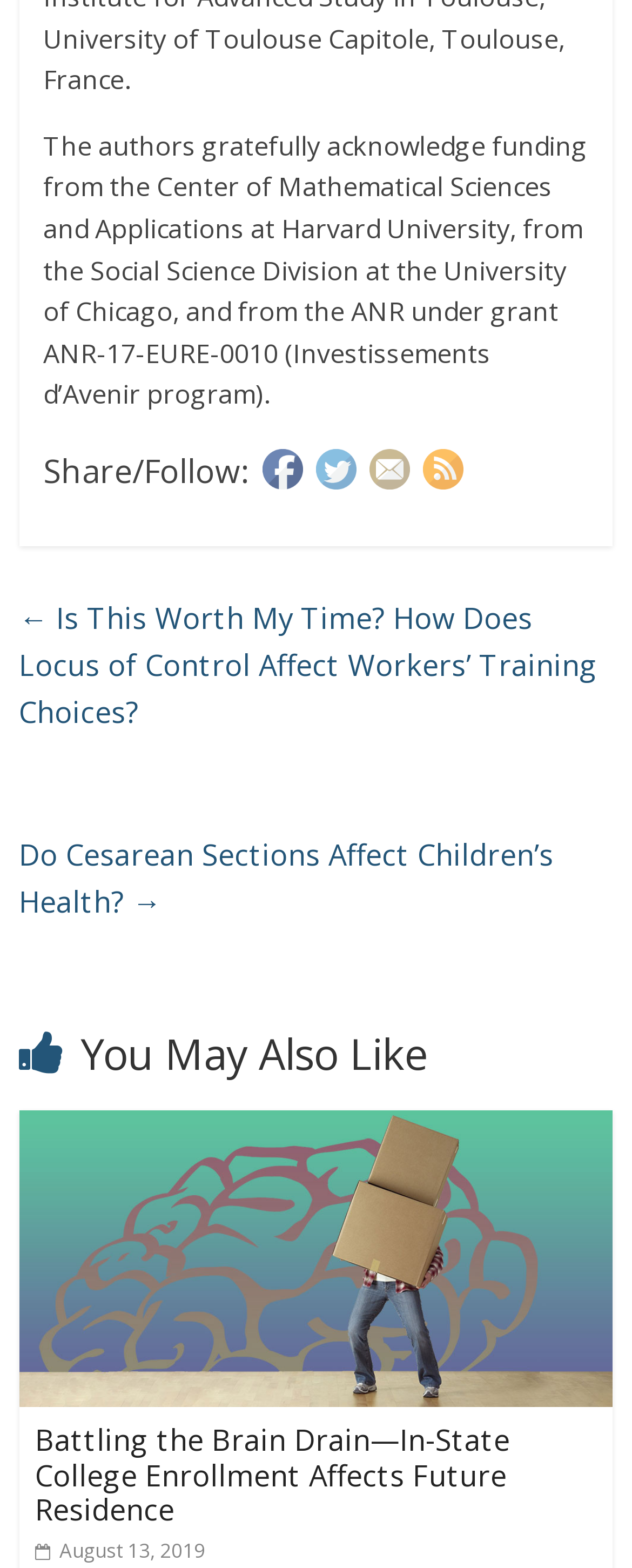Please identify the bounding box coordinates of the element that needs to be clicked to perform the following instruction: "View related article".

[0.03, 0.709, 0.97, 0.732]